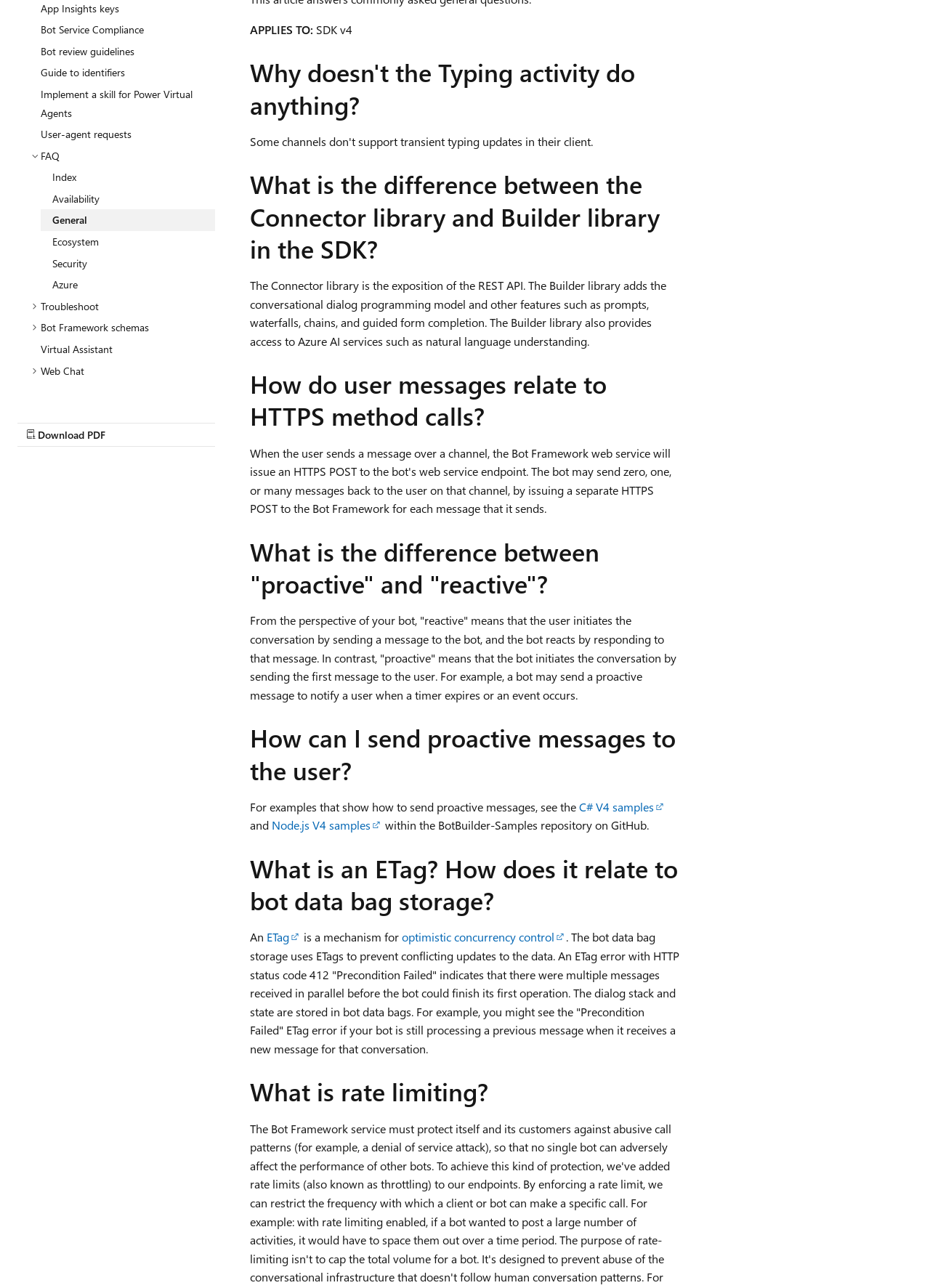Determine the bounding box of the UI component based on this description: "Index". The bounding box coordinates should be four float values between 0 and 1, i.e., [left, top, right, bottom].

[0.044, 0.129, 0.231, 0.146]